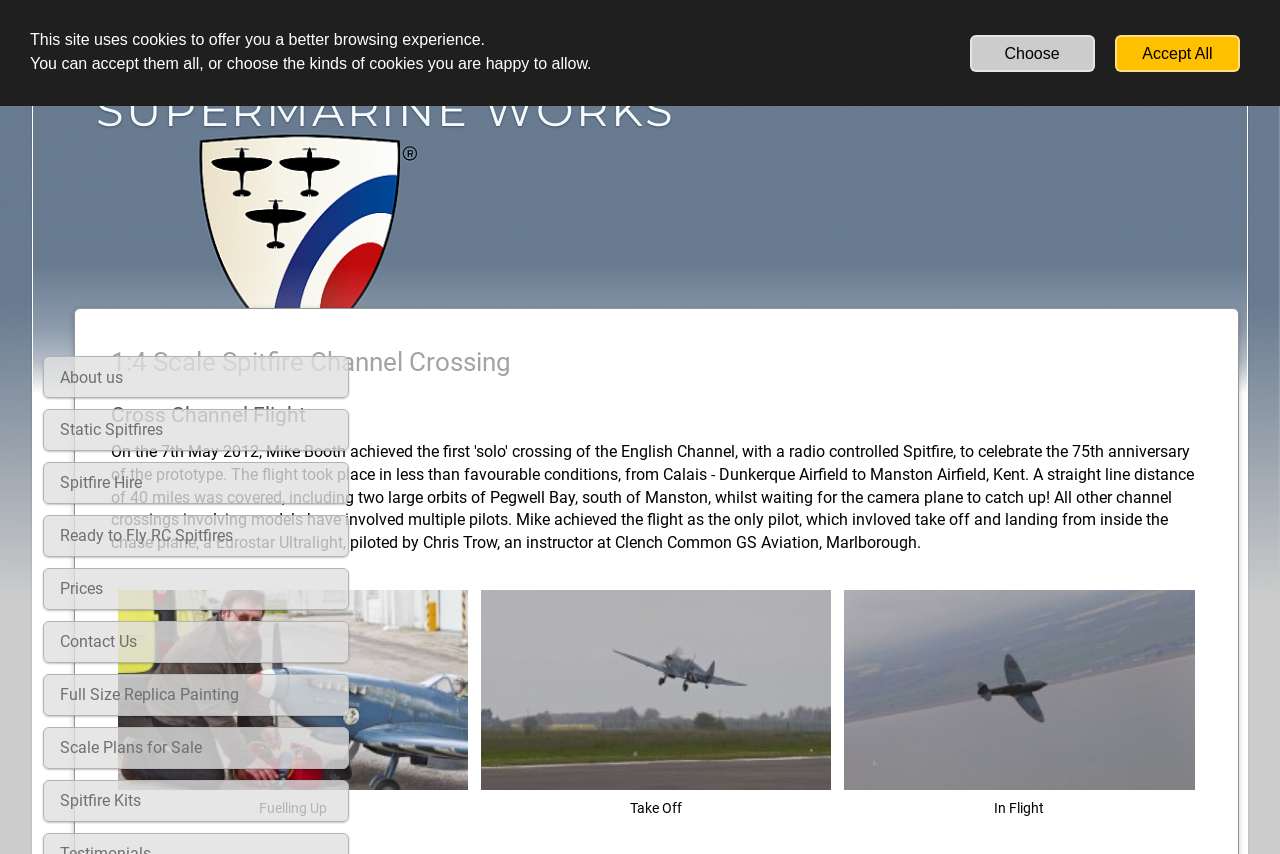Find the bounding box of the UI element described as: "Prices". The bounding box coordinates should be given as four float values between 0 and 1, i.e., [left, top, right, bottom].

[0.033, 0.665, 0.273, 0.714]